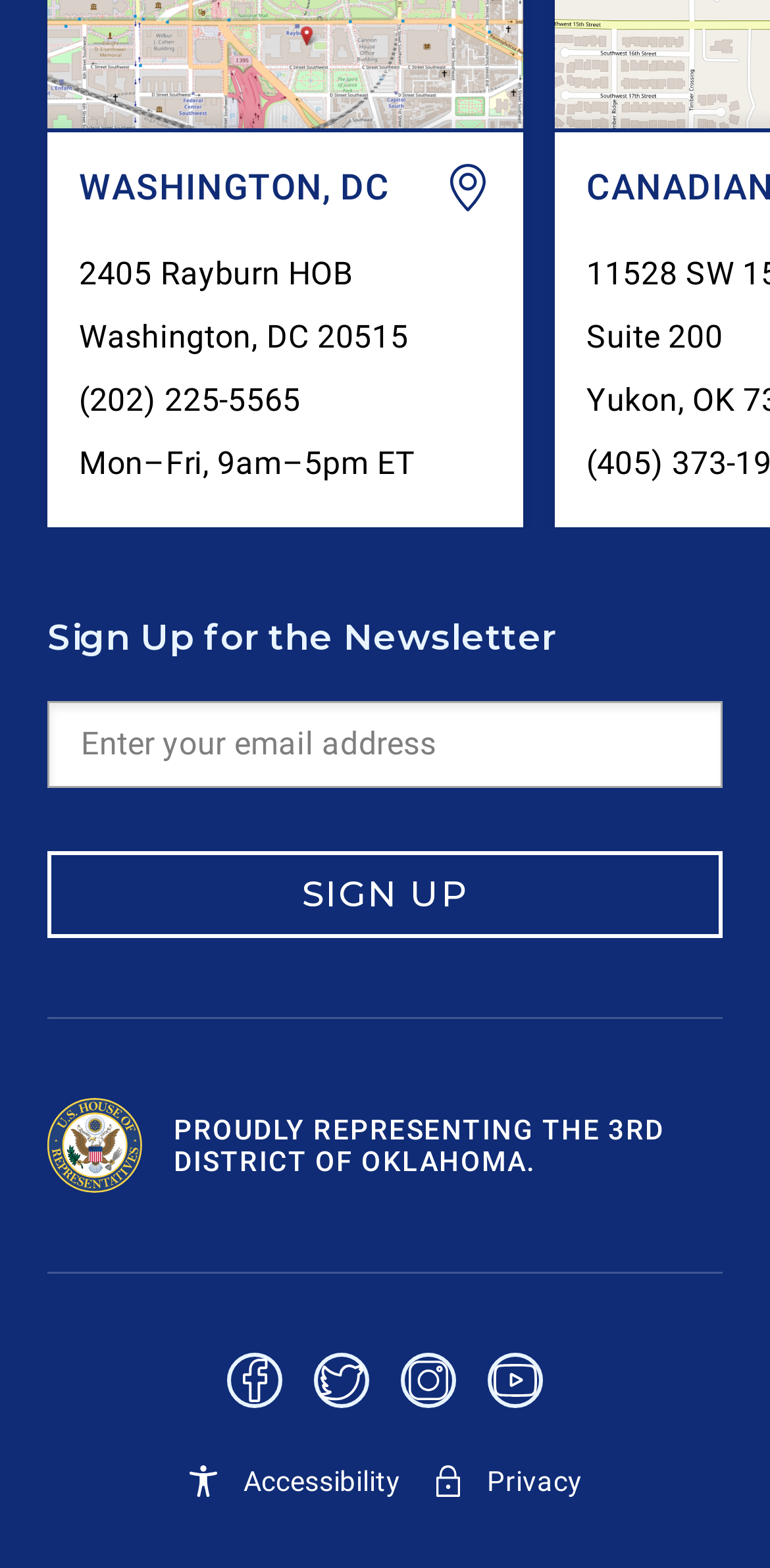Using the format (top-left x, top-left y, bottom-right x, bottom-right y), provide the bounding box coordinates for the described UI element. All values should be floating point numbers between 0 and 1: (202) 225-5565

[0.103, 0.243, 0.391, 0.267]